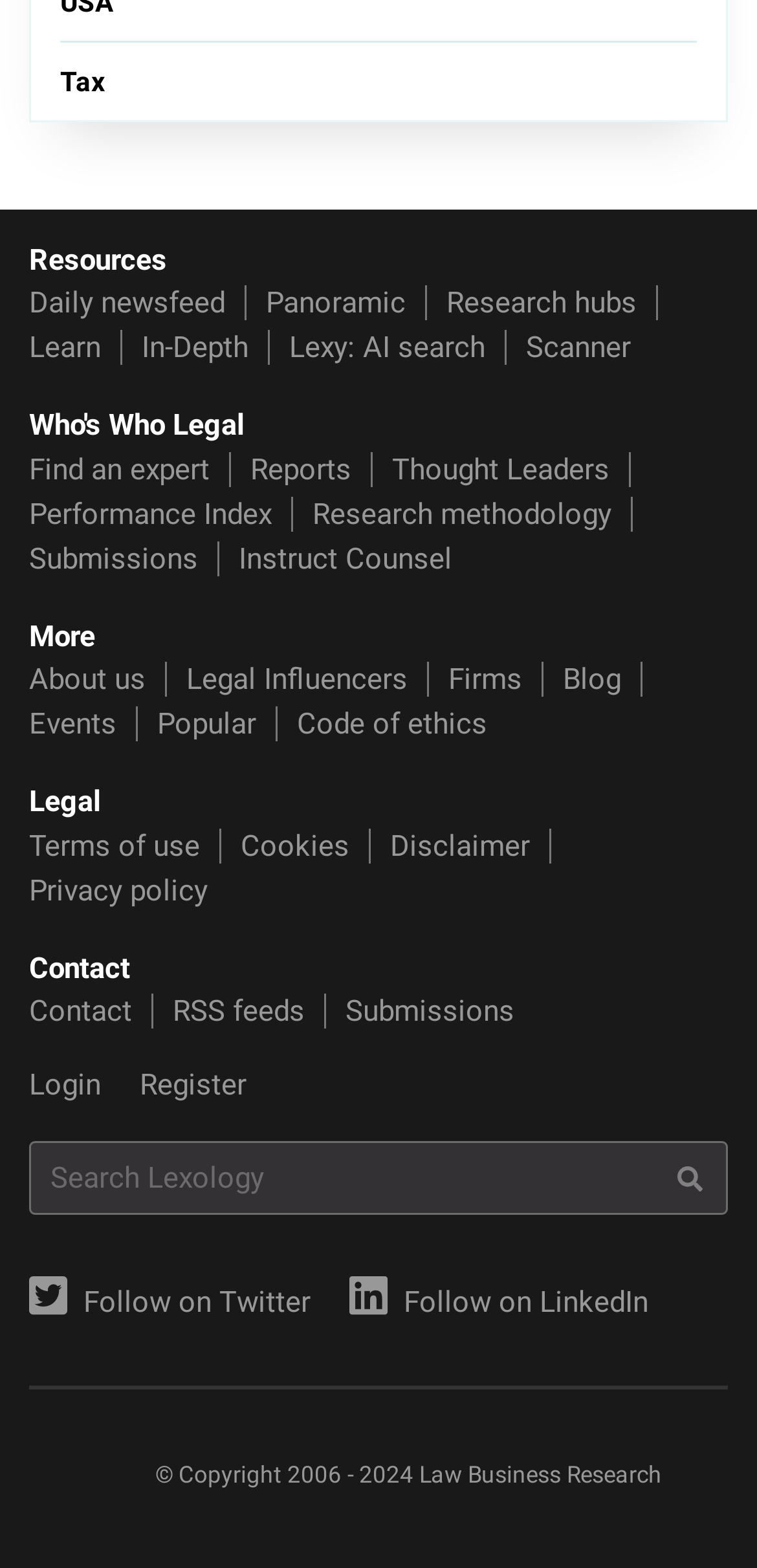Identify the bounding box coordinates of the specific part of the webpage to click to complete this instruction: "Follow on Twitter".

[0.038, 0.806, 0.41, 0.828]